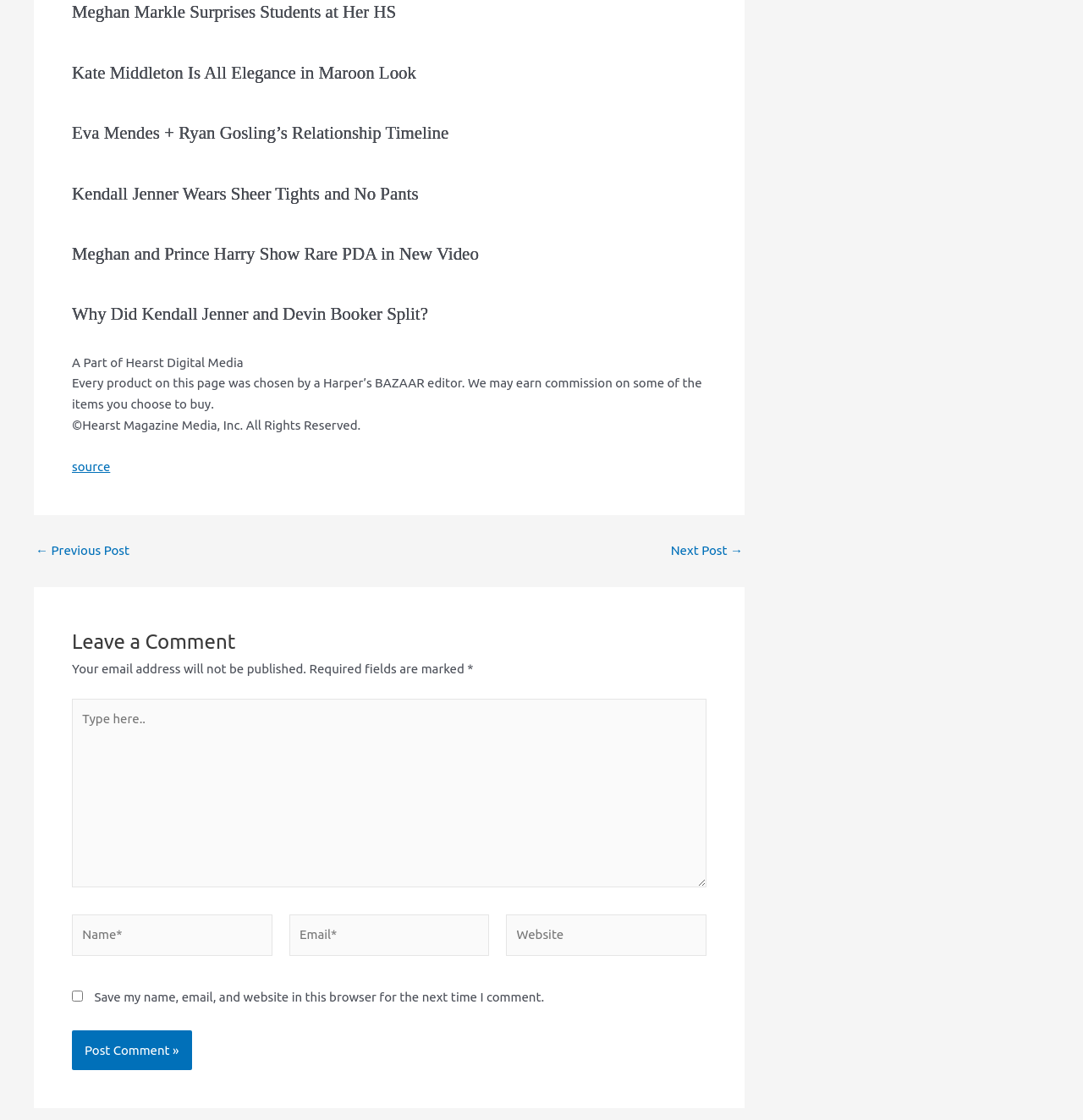Find the bounding box coordinates of the element to click in order to complete the given instruction: "Visit Facebook page."

None